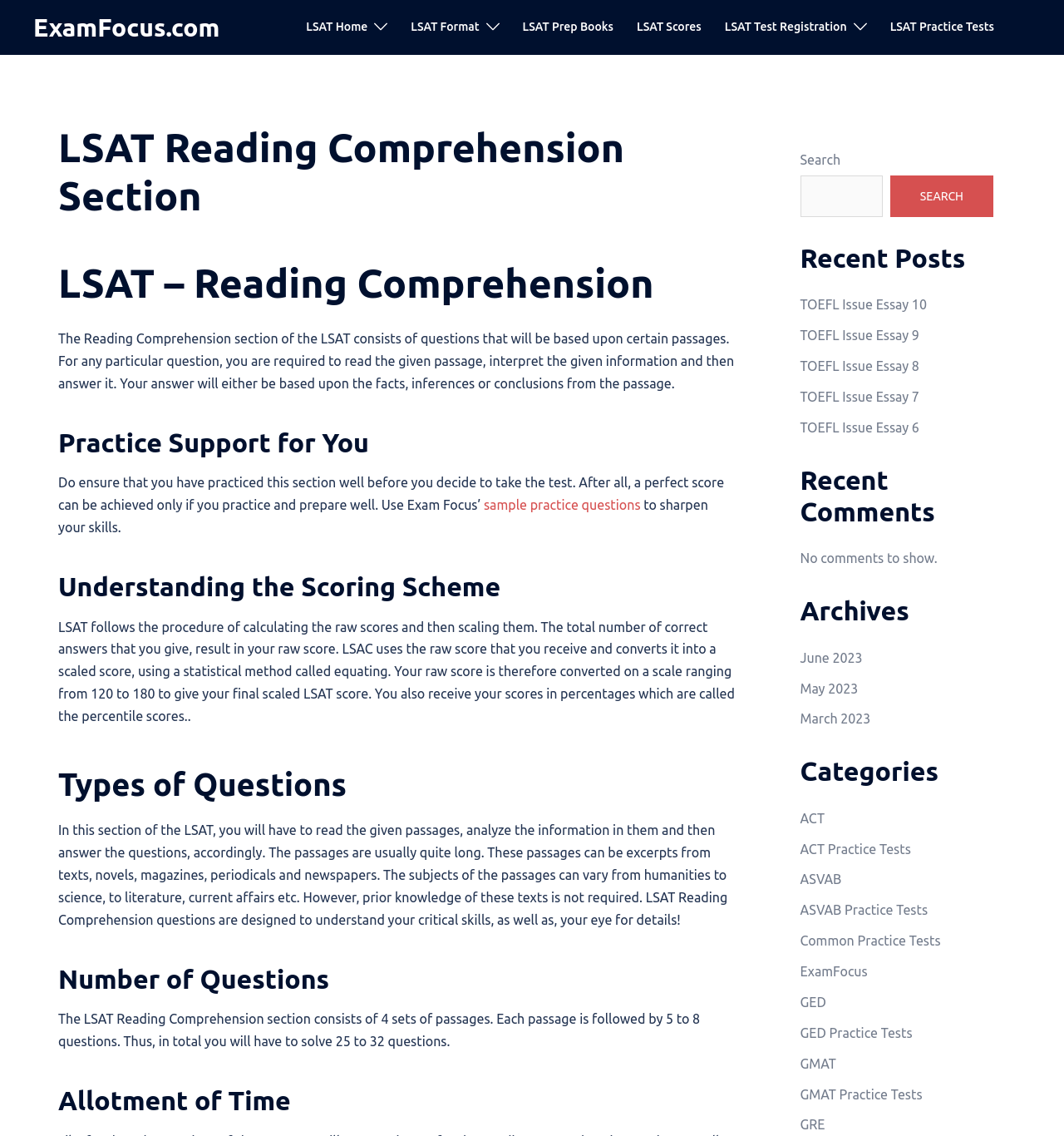Provide a one-word or short-phrase response to the question:
What type of texts can the passages in the LSAT Reading Comprehension section be excerpts from?

Novels, magazines, periodicals, and newspapers